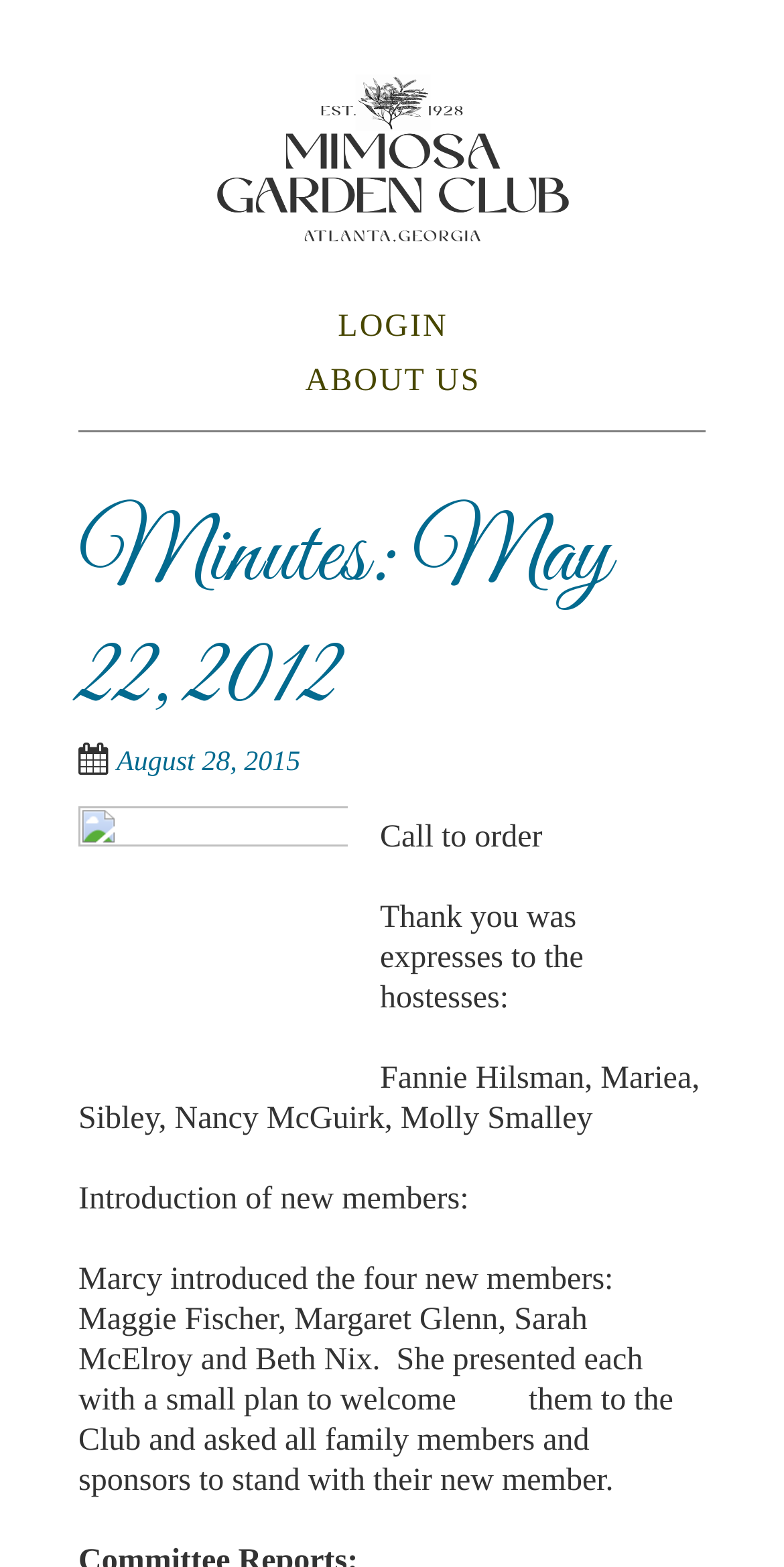How many new members were introduced?
Answer the question with a detailed and thorough explanation.

The text mentions that Marcy introduced four new members: Maggie Fischer, Margaret Glenn, Sarah McElroy, and Beth Nix. This information is found in the static text element that describes the introduction of new members.